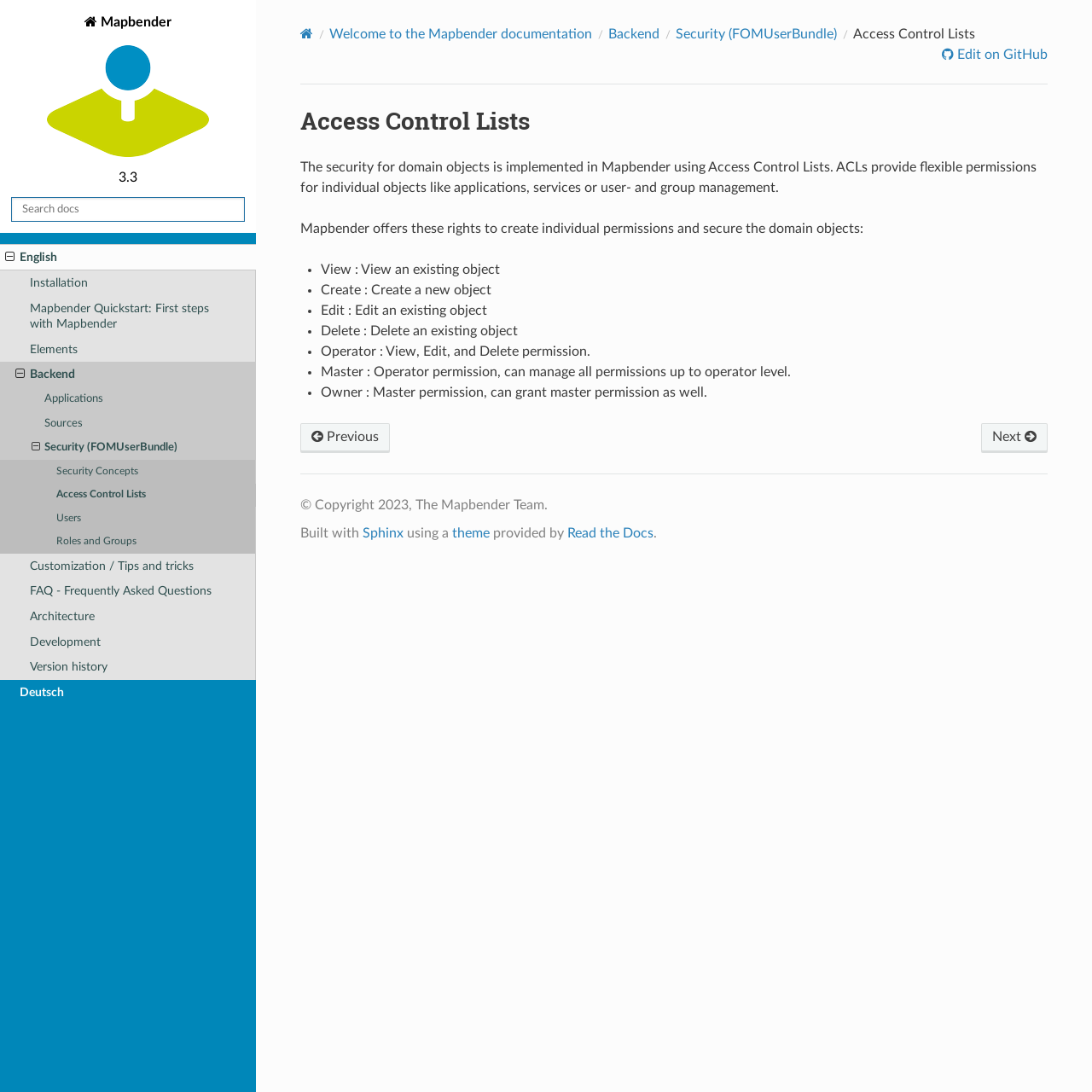Please specify the bounding box coordinates of the region to click in order to perform the following instruction: "Go to Installation page".

[0.0, 0.248, 0.234, 0.271]